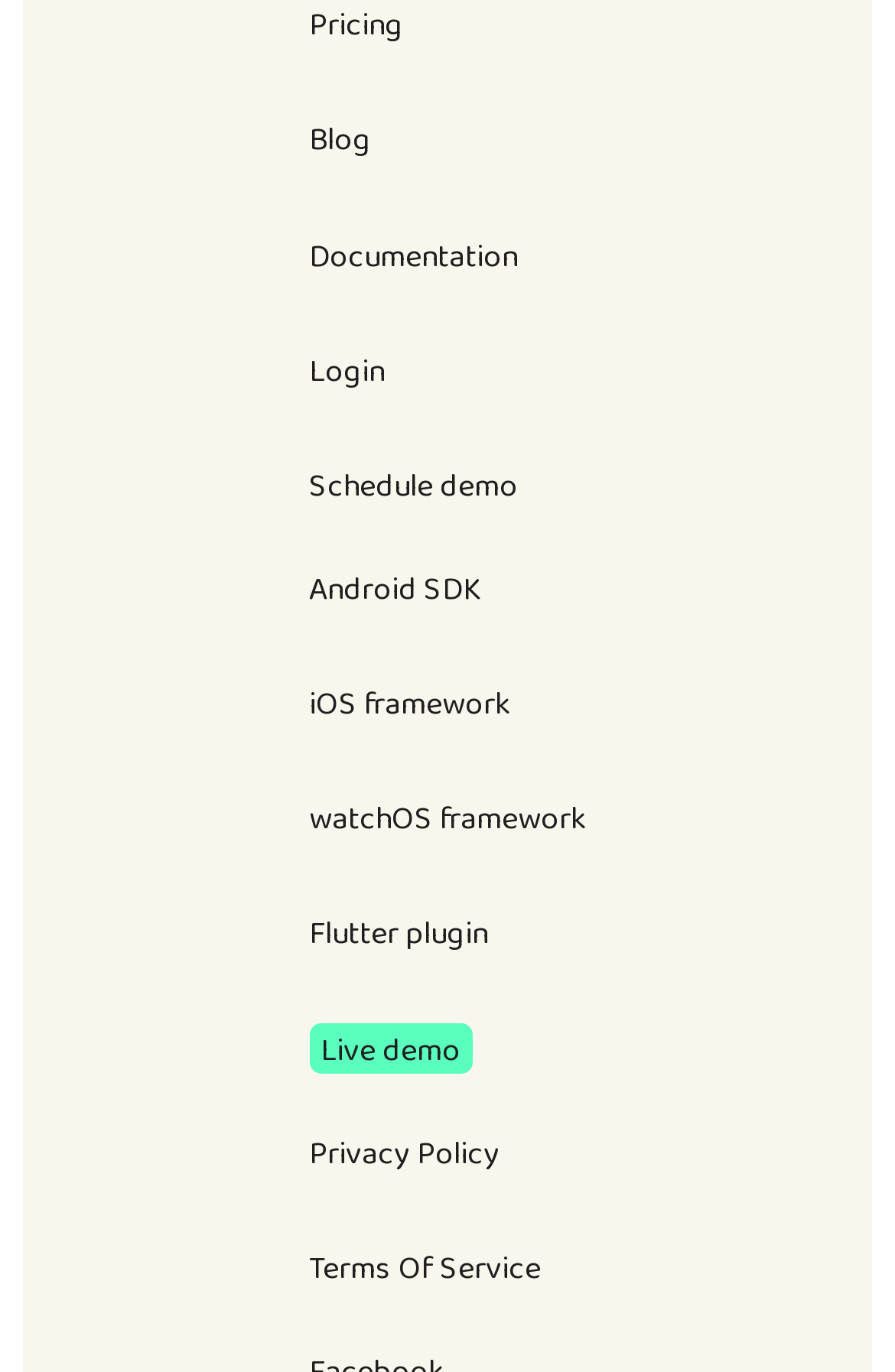Find the bounding box coordinates of the area to click in order to follow the instruction: "View blog".

[0.345, 0.081, 0.655, 0.123]